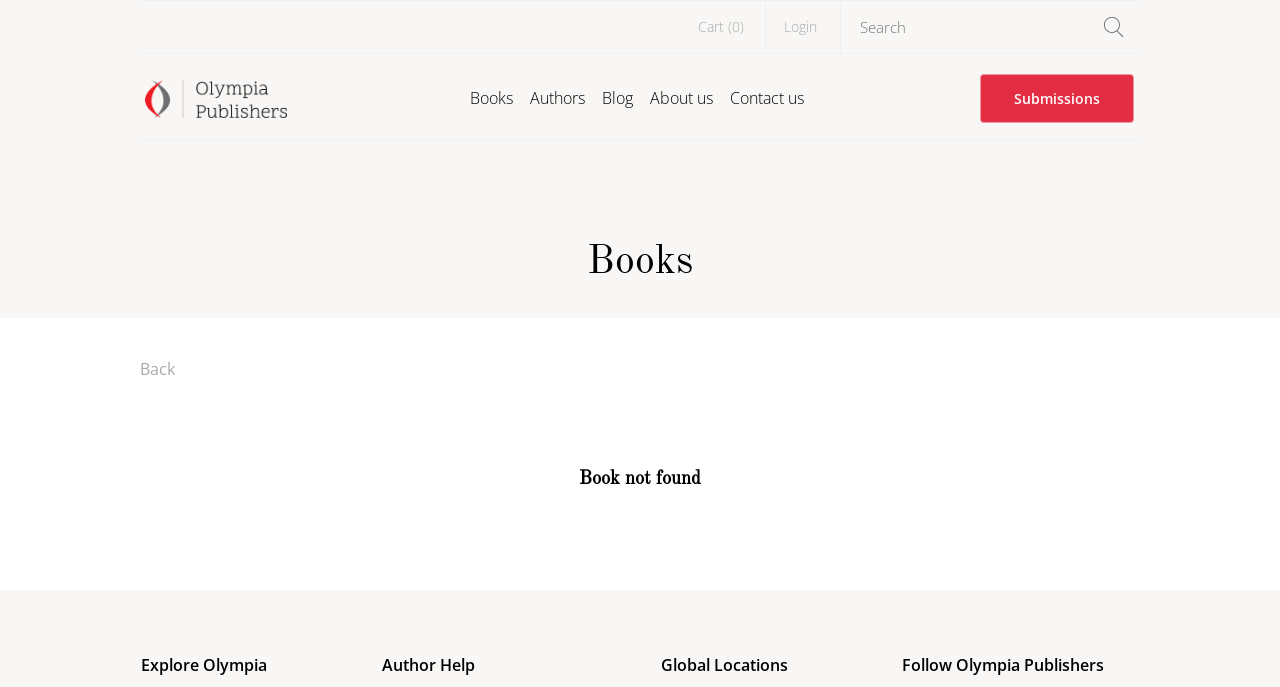Identify the bounding box coordinates of the part that should be clicked to carry out this instruction: "View cart".

[0.545, 0.025, 0.581, 0.052]